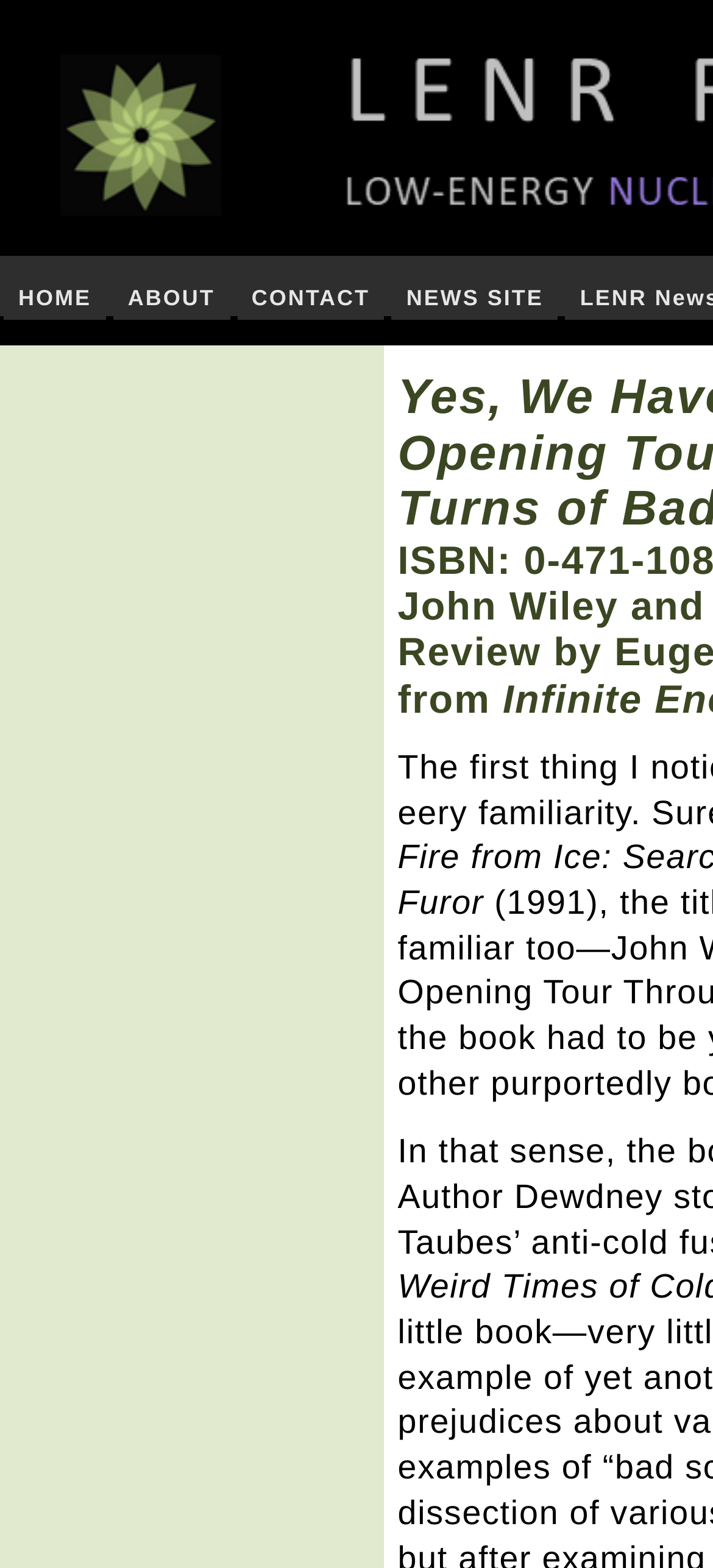Find the UI element described as: "NEWS SITE" and predict its bounding box coordinates. Ensure the coordinates are four float numbers between 0 and 1, [left, top, right, bottom].

[0.549, 0.172, 0.783, 0.204]